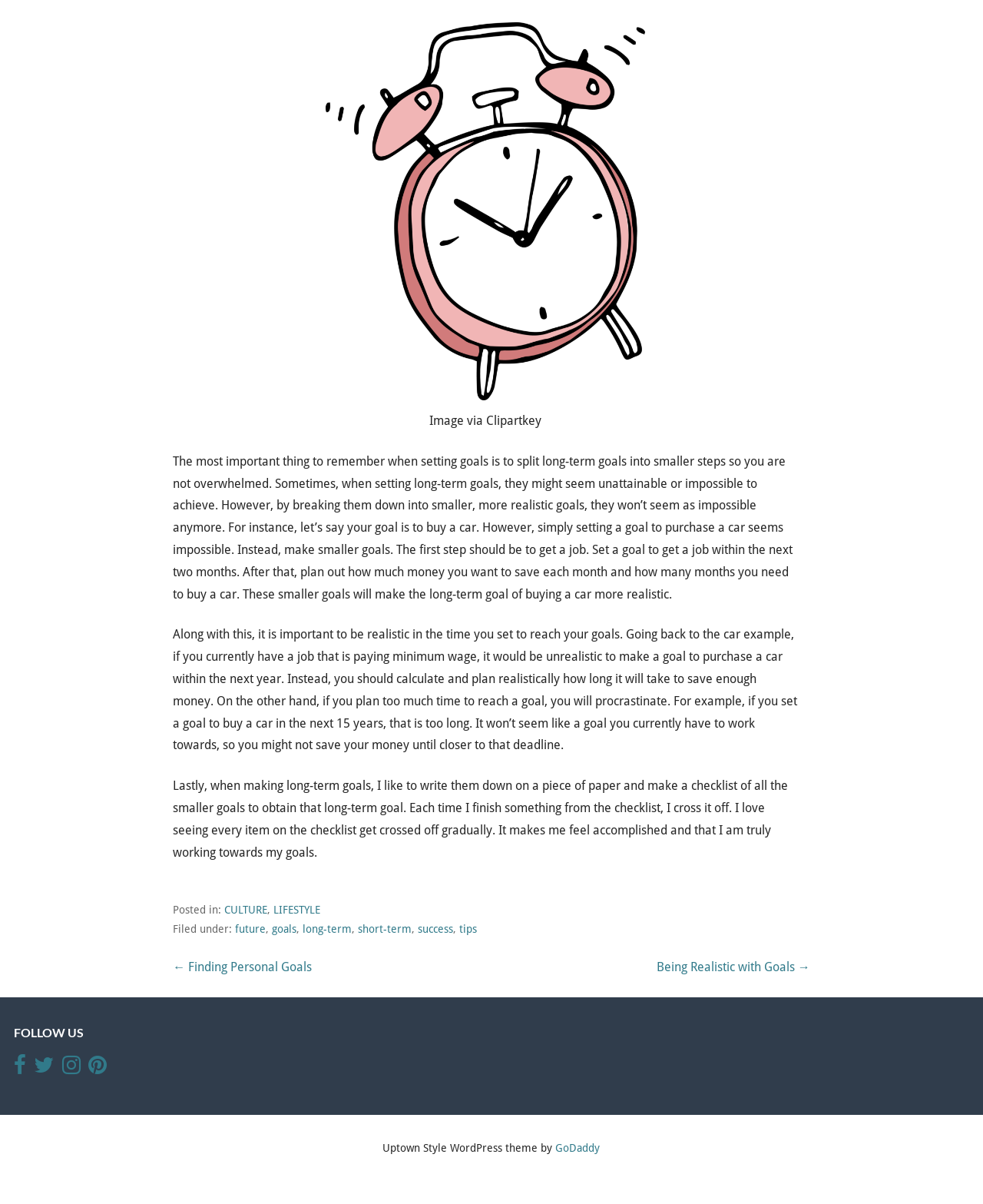Bounding box coordinates are specified in the format (top-left x, top-left y, bottom-right x, bottom-right y). All values are floating point numbers bounded between 0 and 1. Please provide the bounding box coordinate of the region this sentence describes: parent_node: Image via Clipartkey

[0.332, 0.018, 0.657, 0.333]